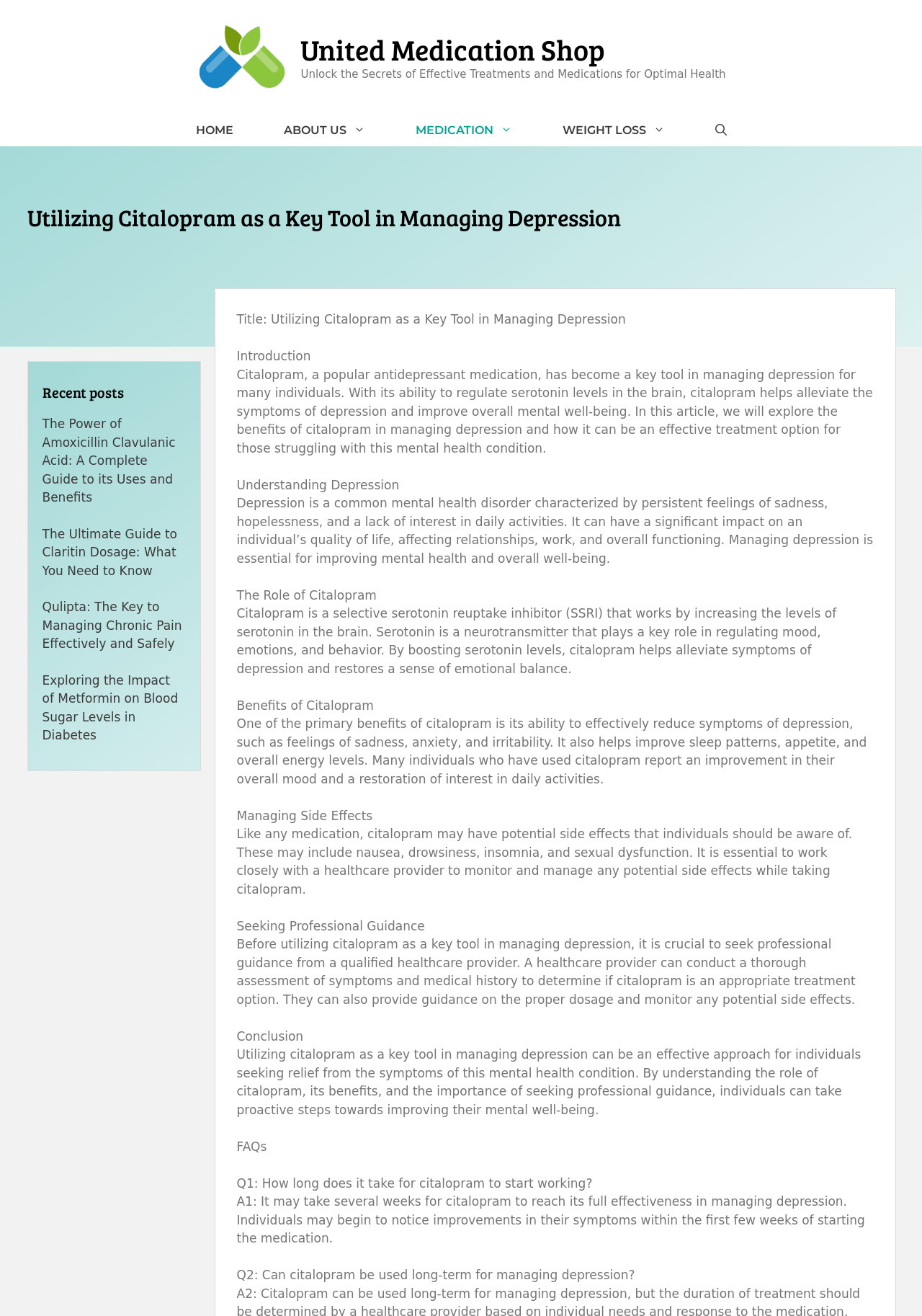Please identify the bounding box coordinates of the area that needs to be clicked to fulfill the following instruction: "View the 'Recent posts' section."

[0.046, 0.292, 0.201, 0.305]